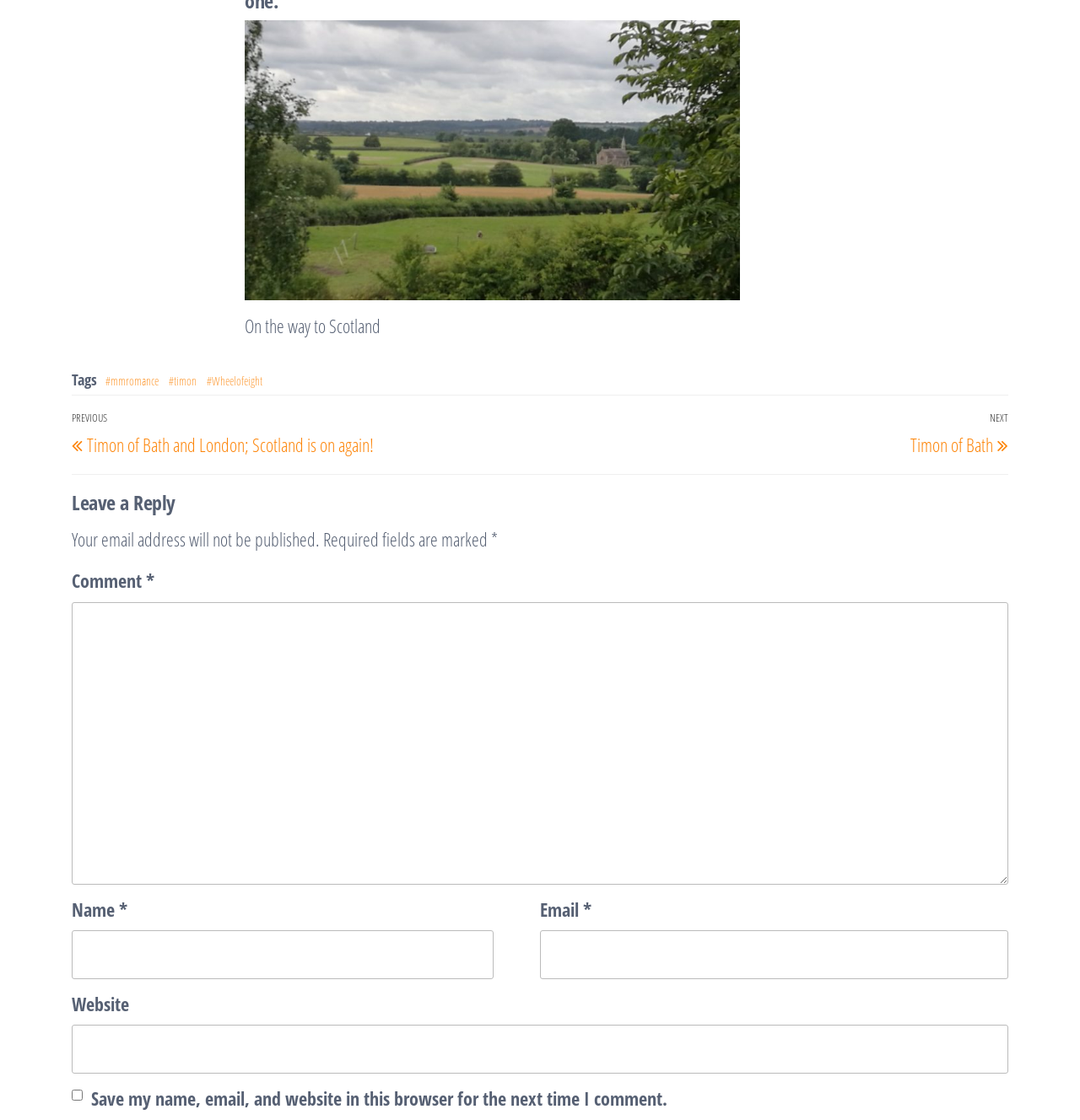Can you find the bounding box coordinates for the element that needs to be clicked to execute this instruction: "Fill in your name"? The coordinates should be given as four float numbers between 0 and 1, i.e., [left, top, right, bottom].

[0.066, 0.831, 0.457, 0.874]